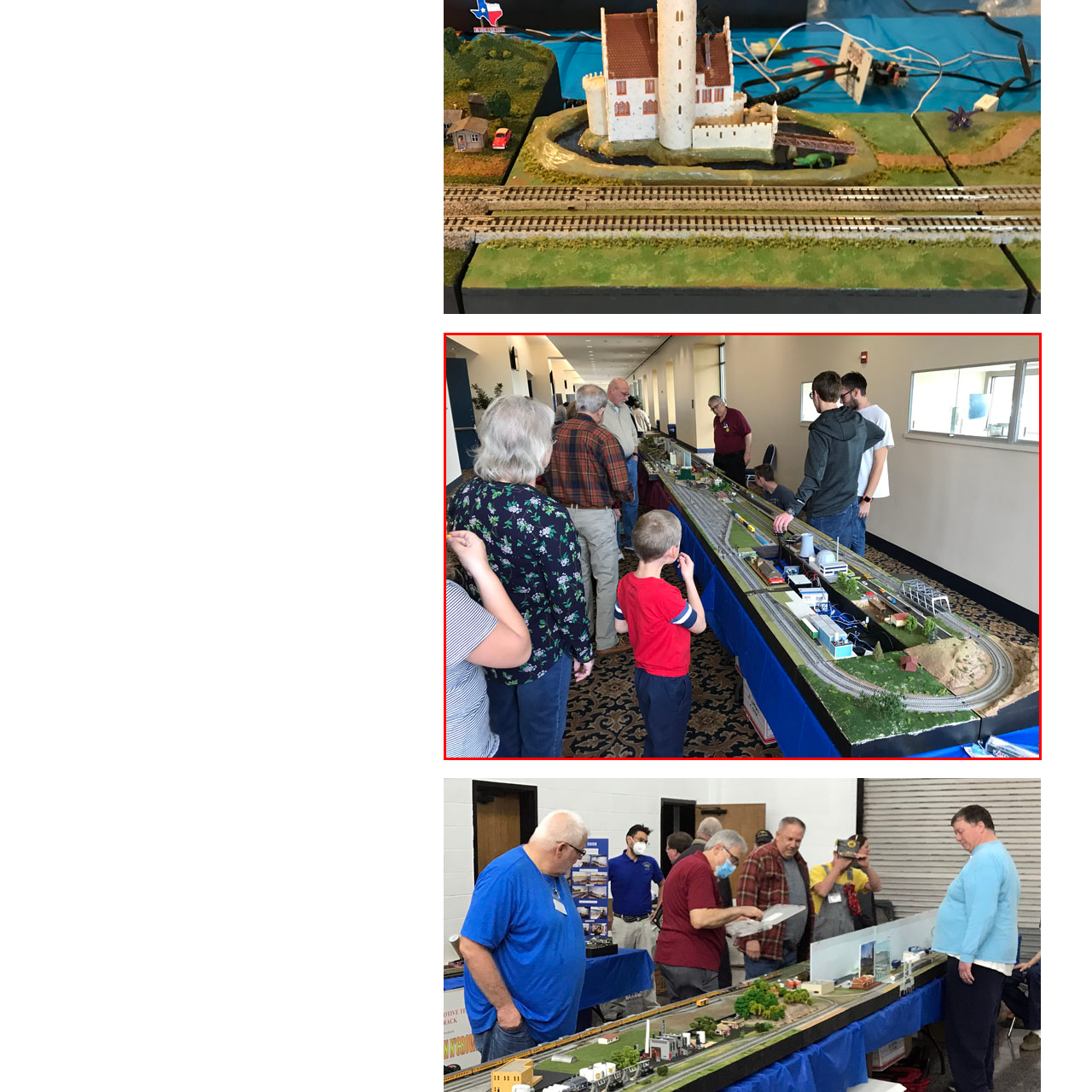Check the image highlighted by the red rectangle and provide a single word or phrase for the question:
What is the gentleman in the plaid shirt doing?

Observing